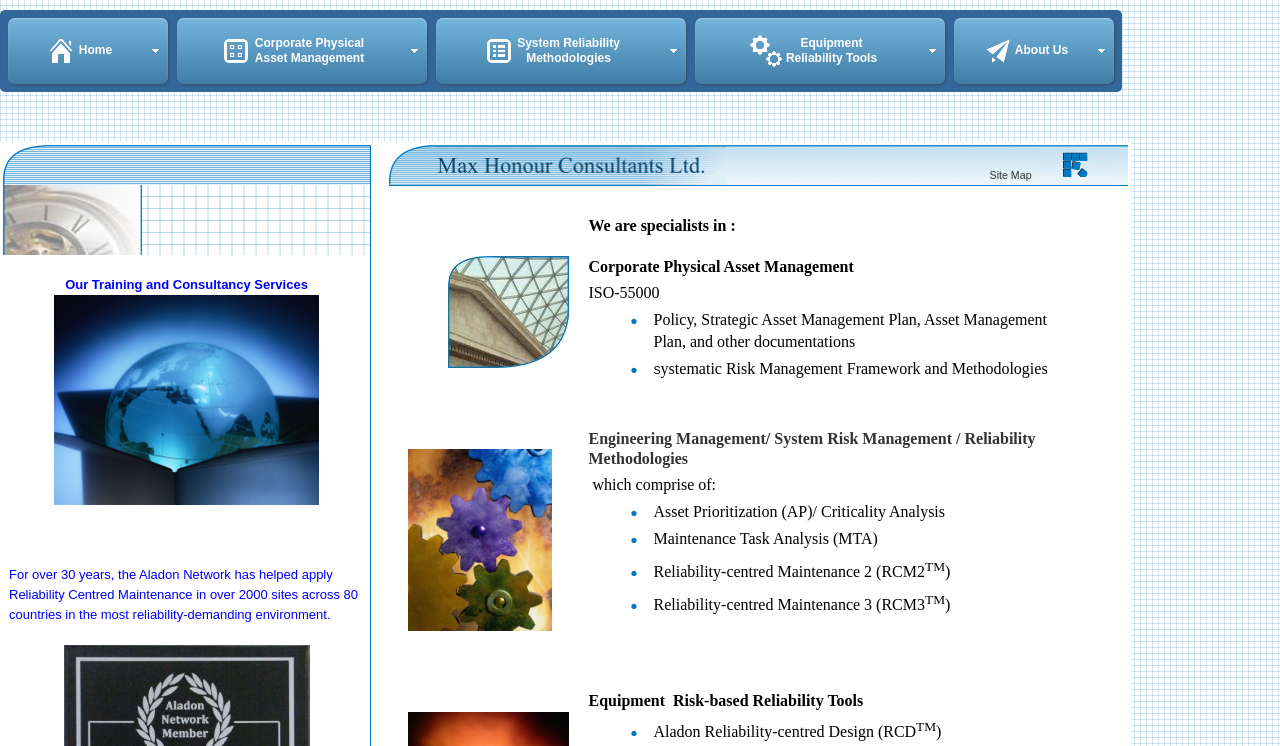Detail the various sections and features present on the webpage.

The webpage is titled "Index" and has a navigation menu at the top with links to "Home", "Corporate Physical", "Asset Management", "System Reliability Methodologies", "Equipment Reliability Tools", and "About Us". 

Below the navigation menu, there is a table with multiple rows and columns. The table contains various elements, including images, links, and text. The first row of the table has an image on the left and a grid cell with a link to "Site Map" on the right. 

The second row of the table has a heading "We are specialists in:" followed by a list of services, including "Corporate Physical Asset Management ISO-55000 Policy, Strategic Asset Management Plan, Asset Management Plan, and other documentations" and "Systematic Risk Management Framework and Methodologies". 

The third row of the table has a heading "Engineering Management/ System Risk Management / Reliability Methodologies" followed by a list of services, including "Asset Prioritization (AP)/ Criticality Analysis", "Maintenance Task Analysis (MTA)", "Reliability-centred Maintenance 2 (RCM2TM)", and "Reliability-centred Maintenance 3 (RCM3TM)". 

There are also several images scattered throughout the table, and some links to external resources, such as "ISO-55000" and "Aladon Reliability-centred Design (RCD)".